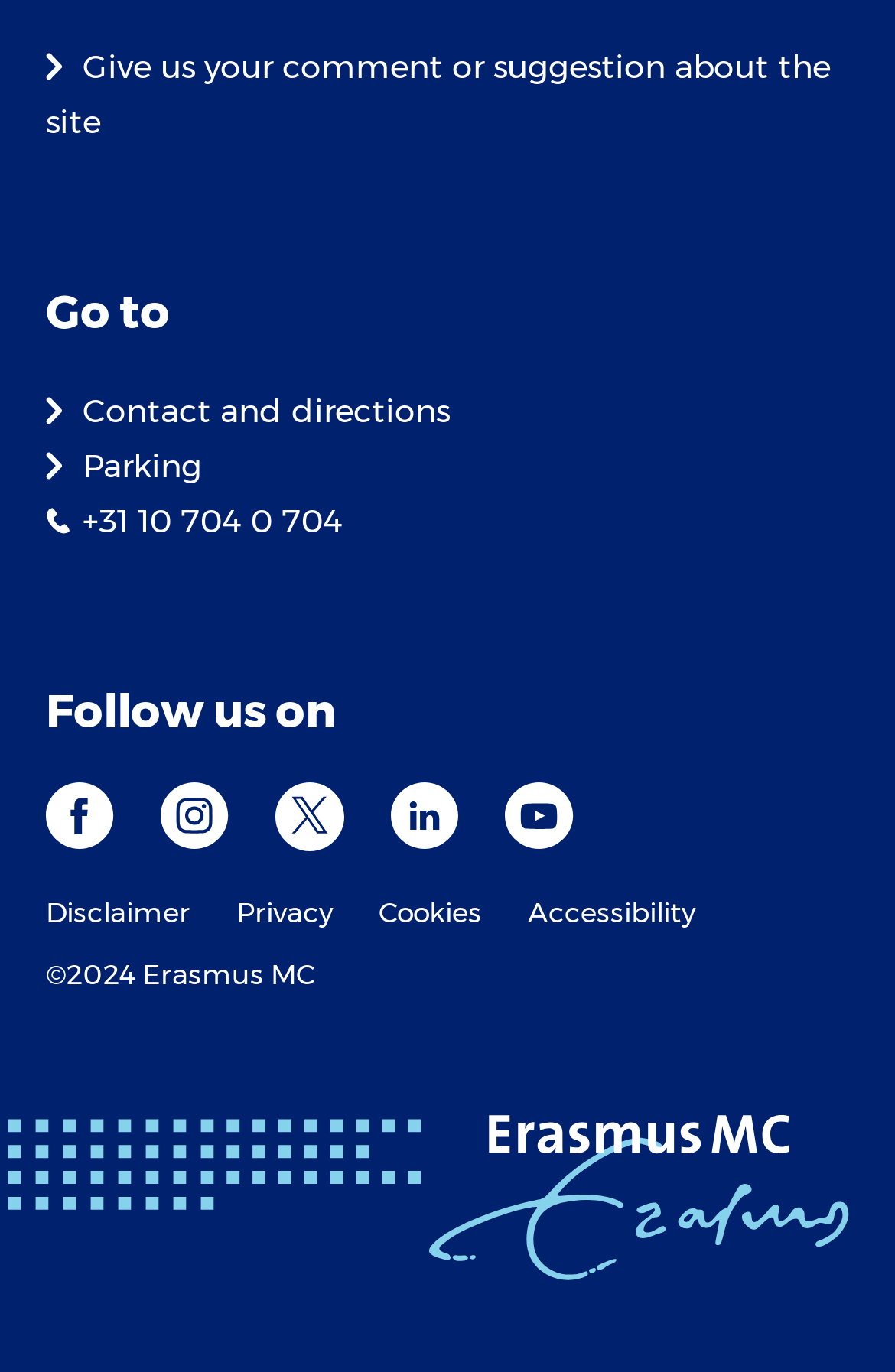Please predict the bounding box coordinates of the element's region where a click is necessary to complete the following instruction: "View disclaimer". The coordinates should be represented by four float numbers between 0 and 1, i.e., [left, top, right, bottom].

[0.051, 0.652, 0.213, 0.677]